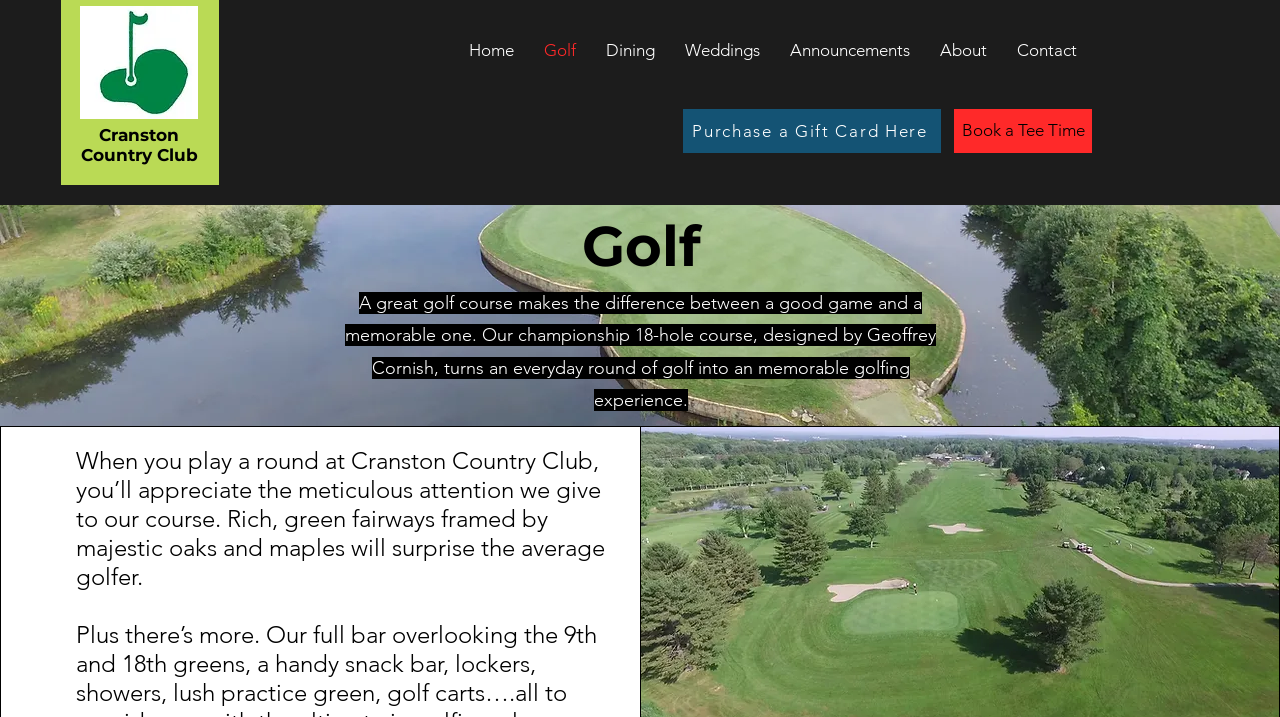Offer a comprehensive description of the webpage’s content and structure.

The webpage is about golf, specifically the Cranston Country Club's 18-hole championship golf course. At the top left corner, there is a logo image of "ccc logo.jpg". Next to it, there is a link to "Cranston" and a static text "Country Club". 

Below these elements, there is a navigation menu labeled "Site" that spans across the top of the page. The menu consists of seven links: "Home", "Golf", "Dining", "Weddings", "Announcements", "About", and "Contact". 

On the right side of the page, there are two prominent links: "Purchase a Gift Card Here" and "Book a Tee Time". 

Below the navigation menu, there is a large image that takes up most of the page, showing a scenic view of the golf course, likely taken by a drone. Above the image, there is a heading that reads "Golf". 

To the right of the image, there are two paragraphs of text that describe the golf course. The first paragraph explains how the course, designed by Geoffrey Cornish, provides a memorable golfing experience. The second paragraph highlights the meticulous attention given to the course, with rich, green fairways framed by majestic oaks and maples.